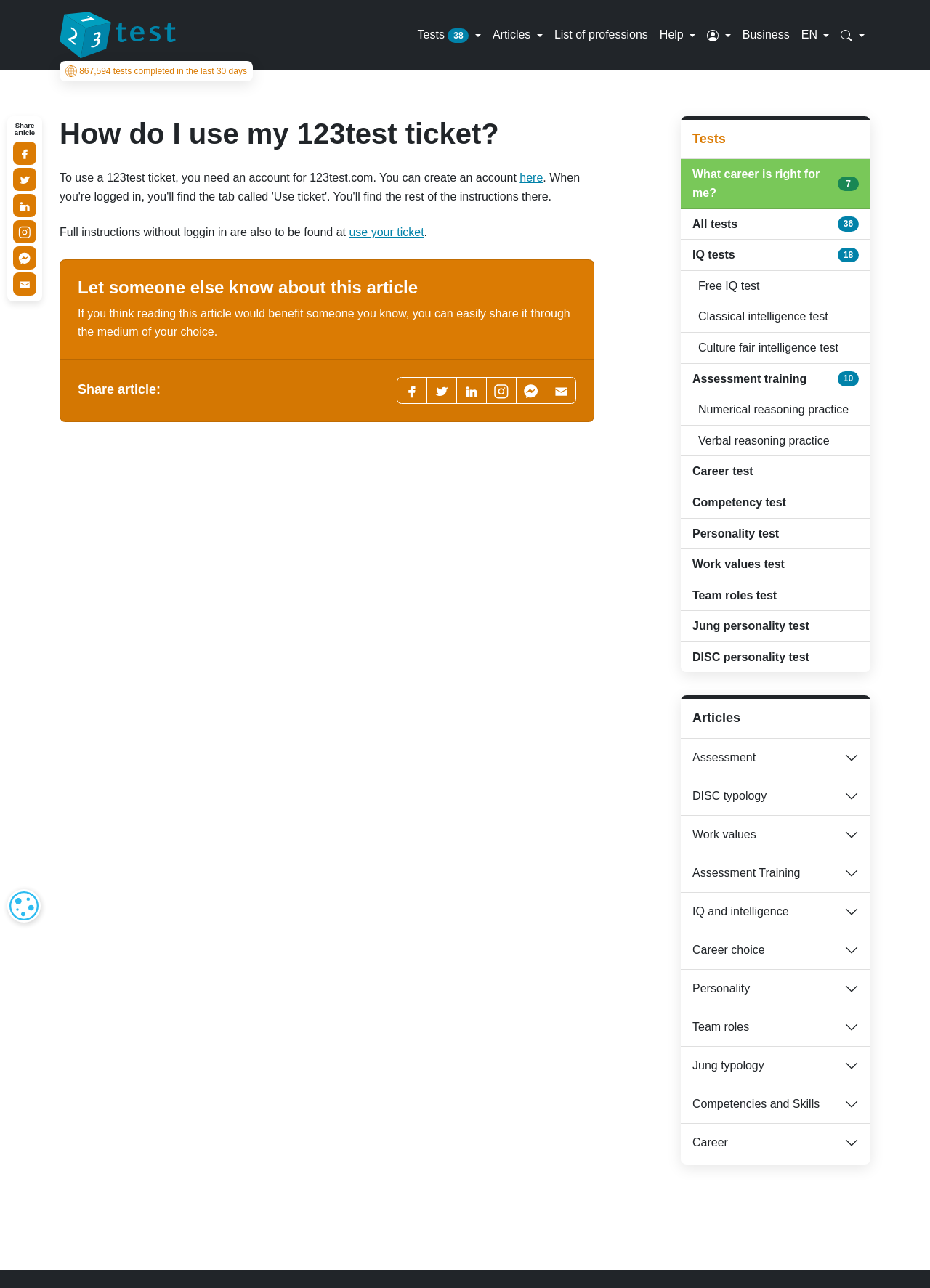Please provide a brief answer to the following inquiry using a single word or phrase:
What is the title of the main article?

How do I use my 123test ticket?